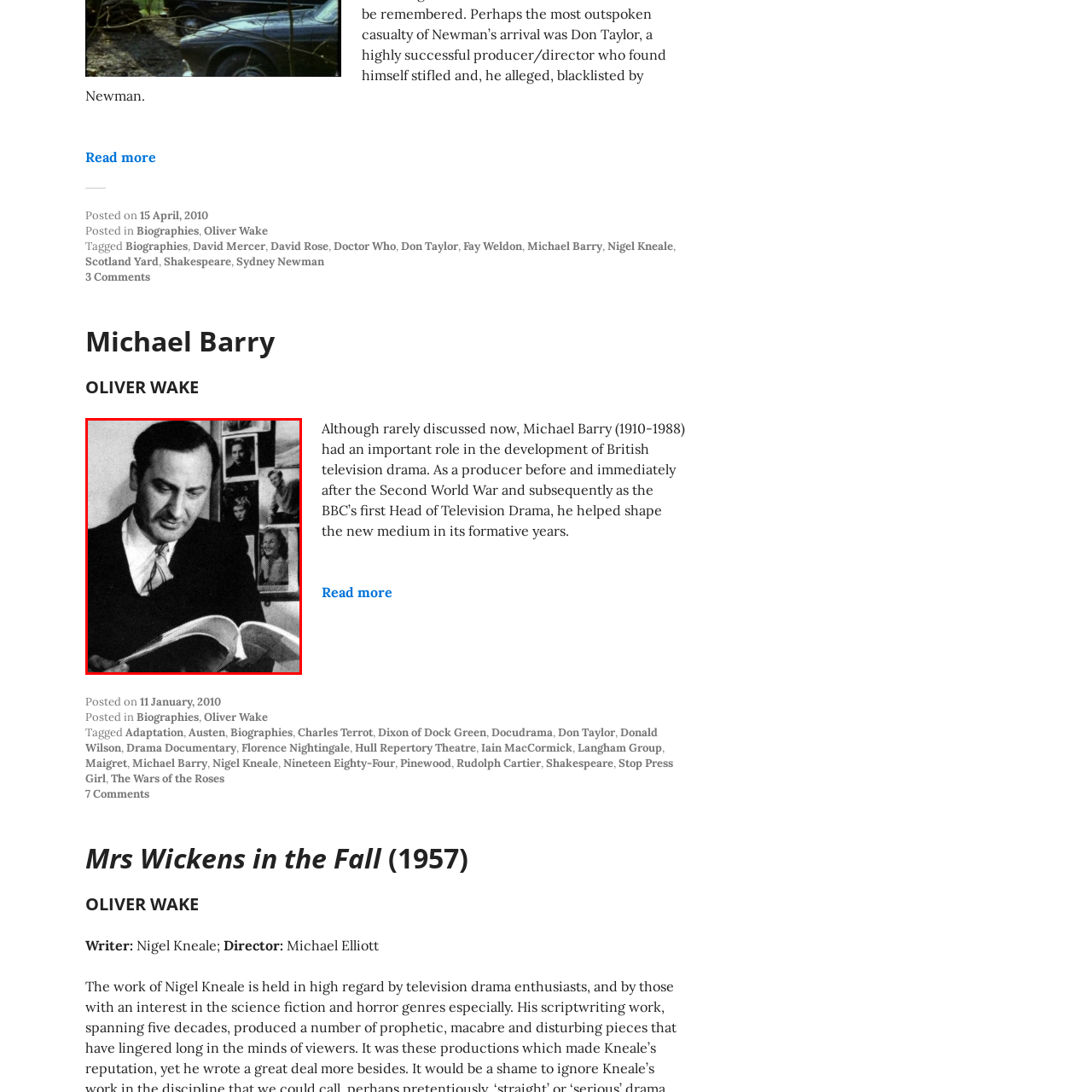Refer to the image contained within the red box, What is on the wall behind the man?
 Provide your response as a single word or phrase.

Black-and-white photographs